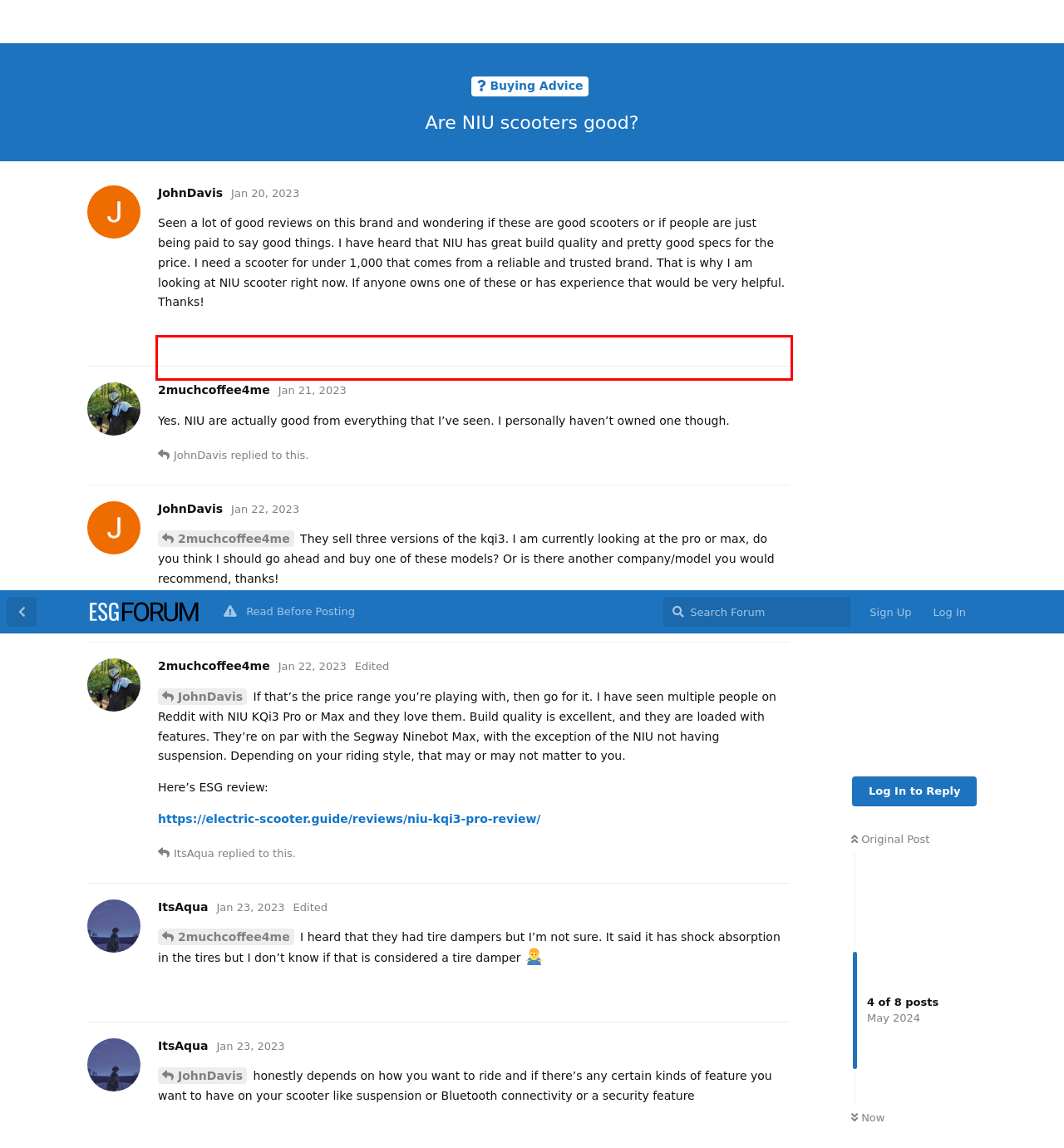Please take the screenshot of the webpage, find the red bounding box, and generate the text content that is within this red bounding box.

2muchcoffee4me I heard that they had tire dampers but I’m not sure. It said it has shock absorption in the tires but I don’t know if that is considered a tire damper